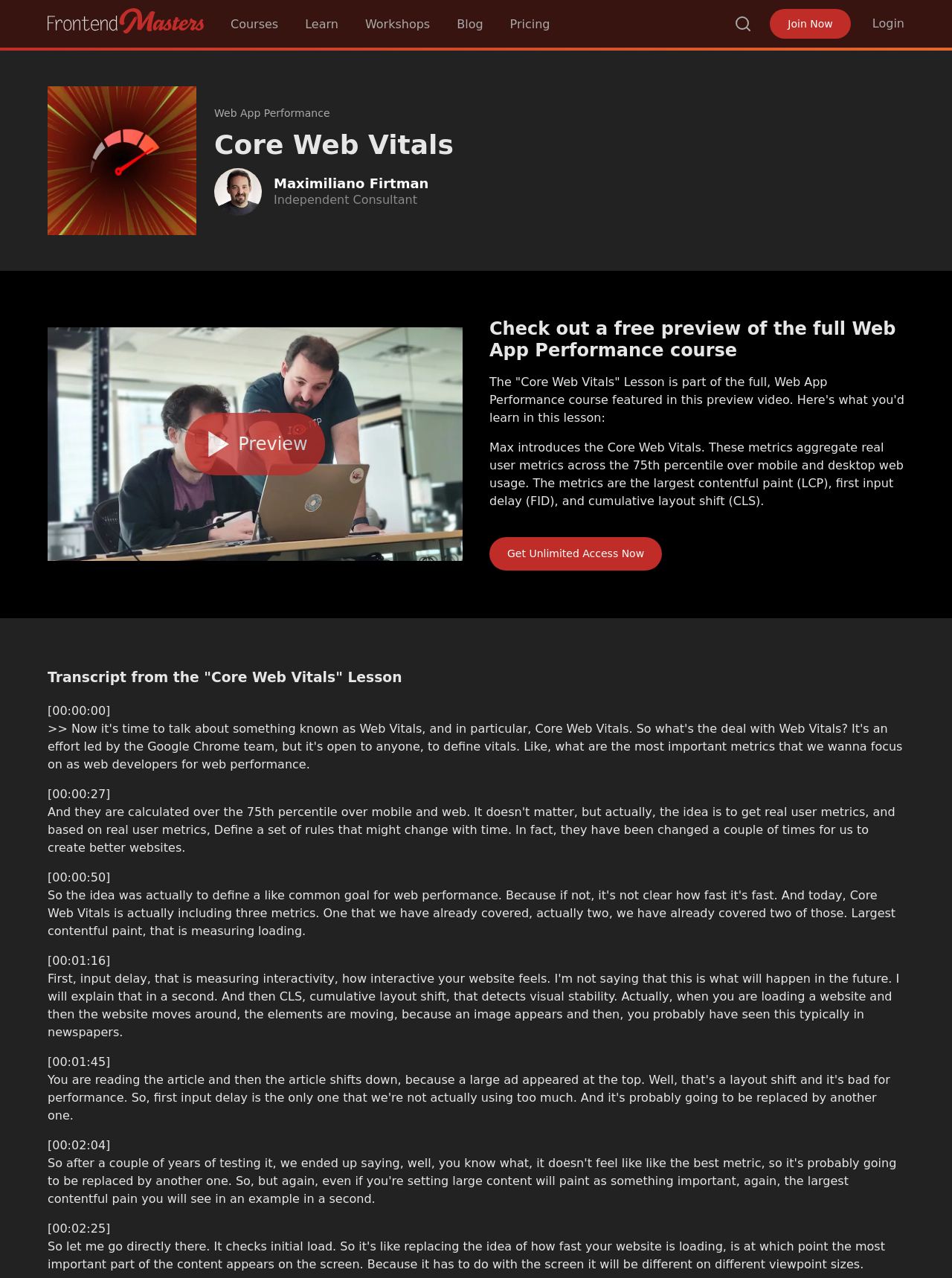Use the details in the image to answer the question thoroughly: 
What is the name of the course featured in this preview video?

The question asks about the name of the course featured in the preview video. By looking at the webpage, we can find the text 'Check out a free preview of the full Web App Performance course' which indicates that the course featured in this preview video is 'Web App Performance'.